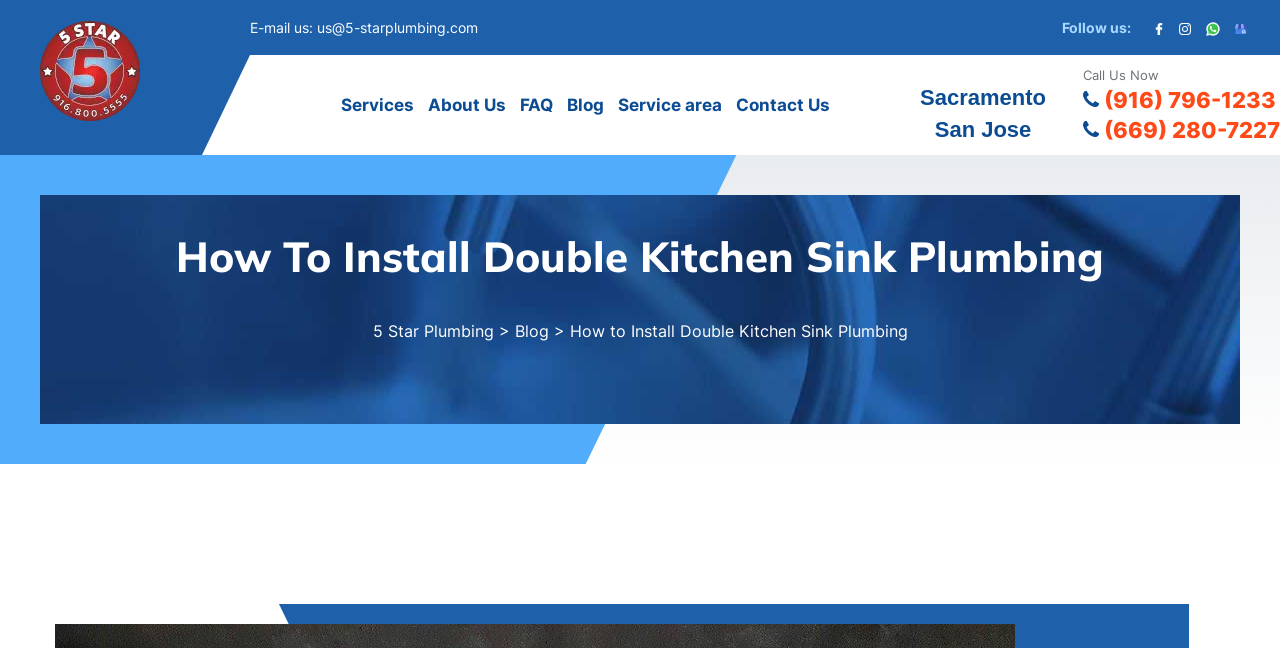Extract the main heading from the webpage content.

How To Install Double Kitchen Sink Plumbing